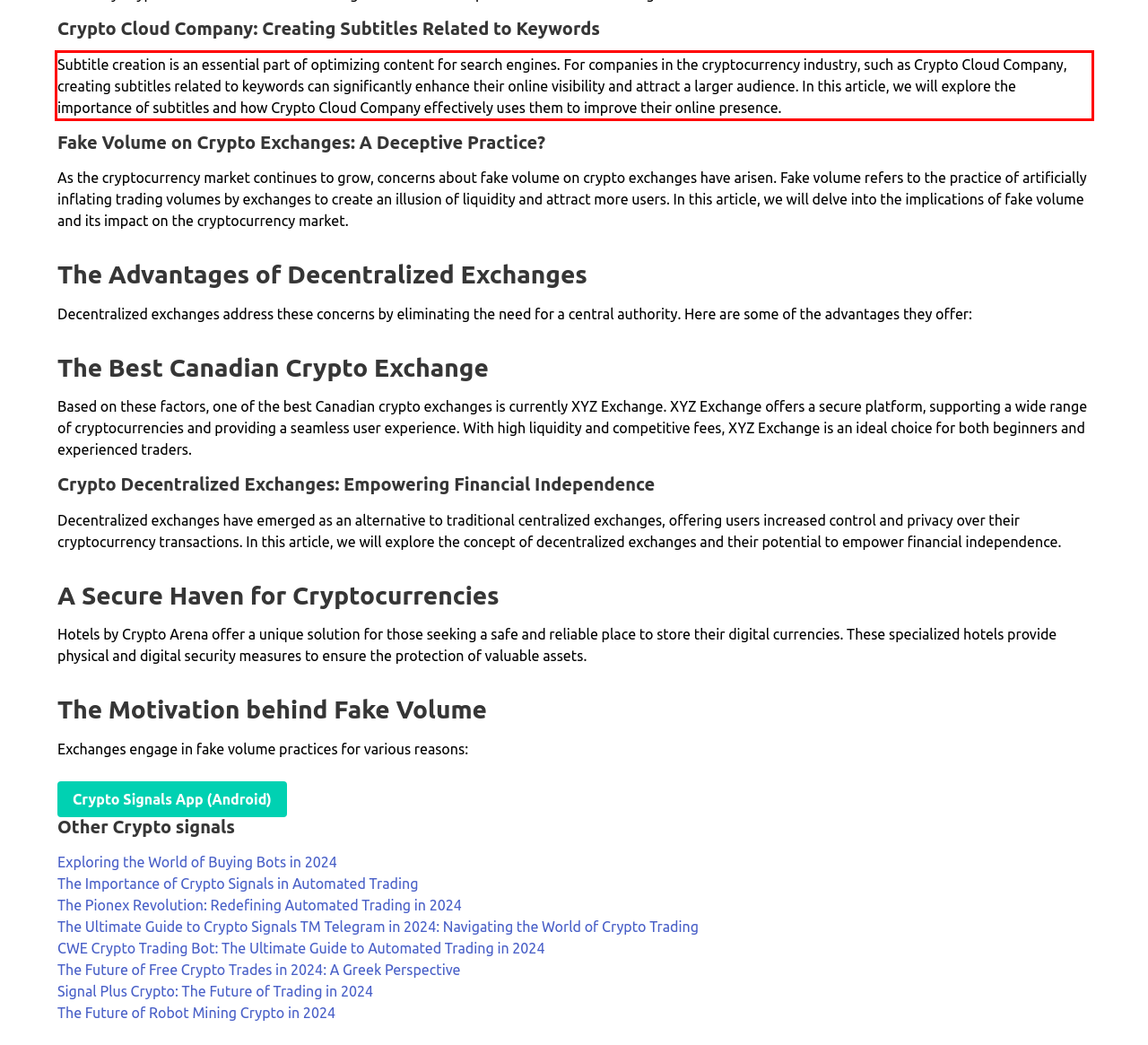You have a webpage screenshot with a red rectangle surrounding a UI element. Extract the text content from within this red bounding box.

Subtitle creation is an essential part of optimizing content for search engines. For companies in the cryptocurrency industry, such as Crypto Cloud Company, creating subtitles related to keywords can significantly enhance their online visibility and attract a larger audience. In this article, we will explore the importance of subtitles and how Crypto Cloud Company effectively uses them to improve their online presence.